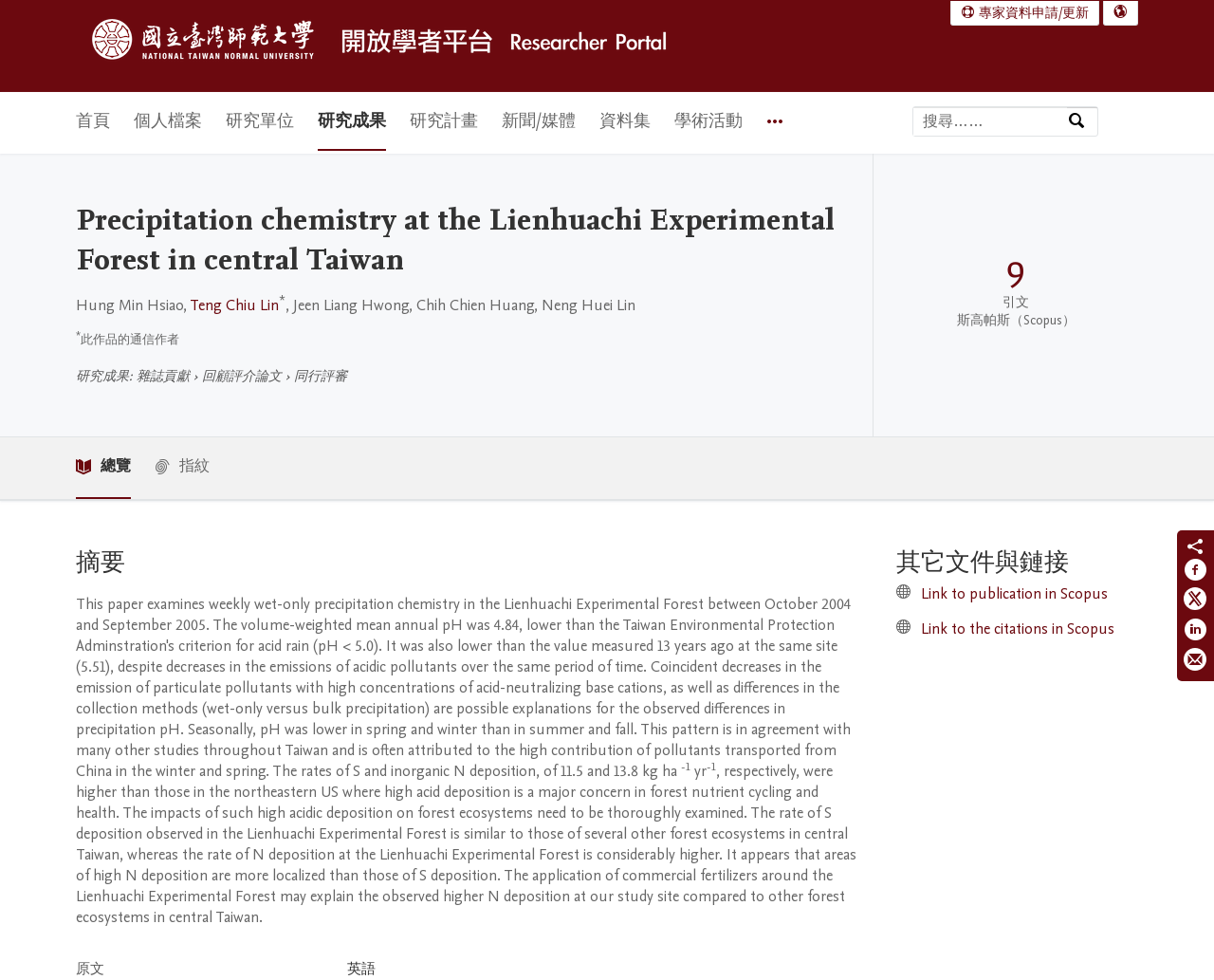Please provide a detailed answer to the question below by examining the image:
Who are the authors of the research?

I found the answer by reading the text 'Hung Min Hsiao, Teng Chiu Lin, Jeen Liang Hwong, Chih Chien Huang, Neng Huei Lin' which lists the authors of the research.